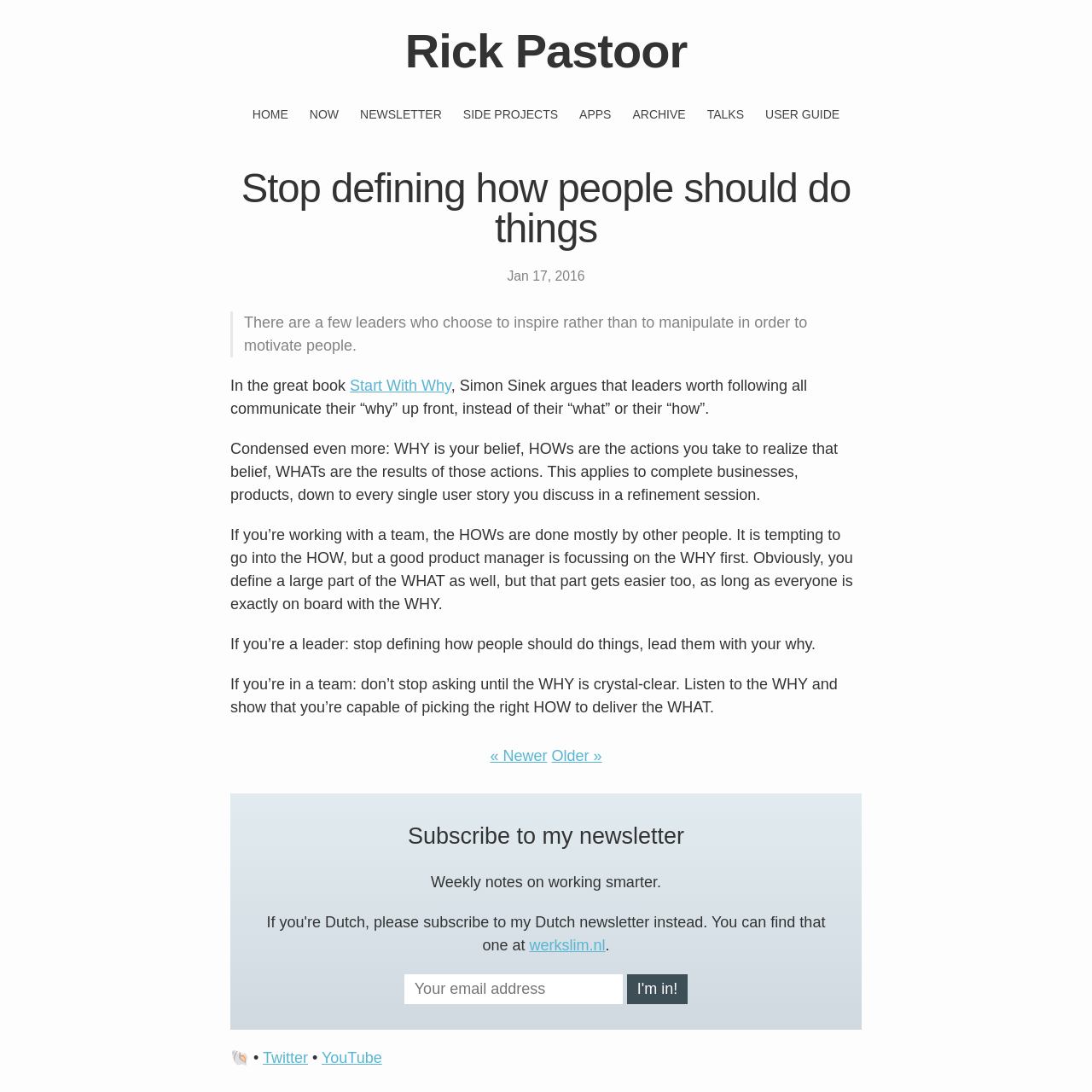Give a one-word or short phrase answer to the question: 
What is the name of the book mentioned in the article?

Start With Why